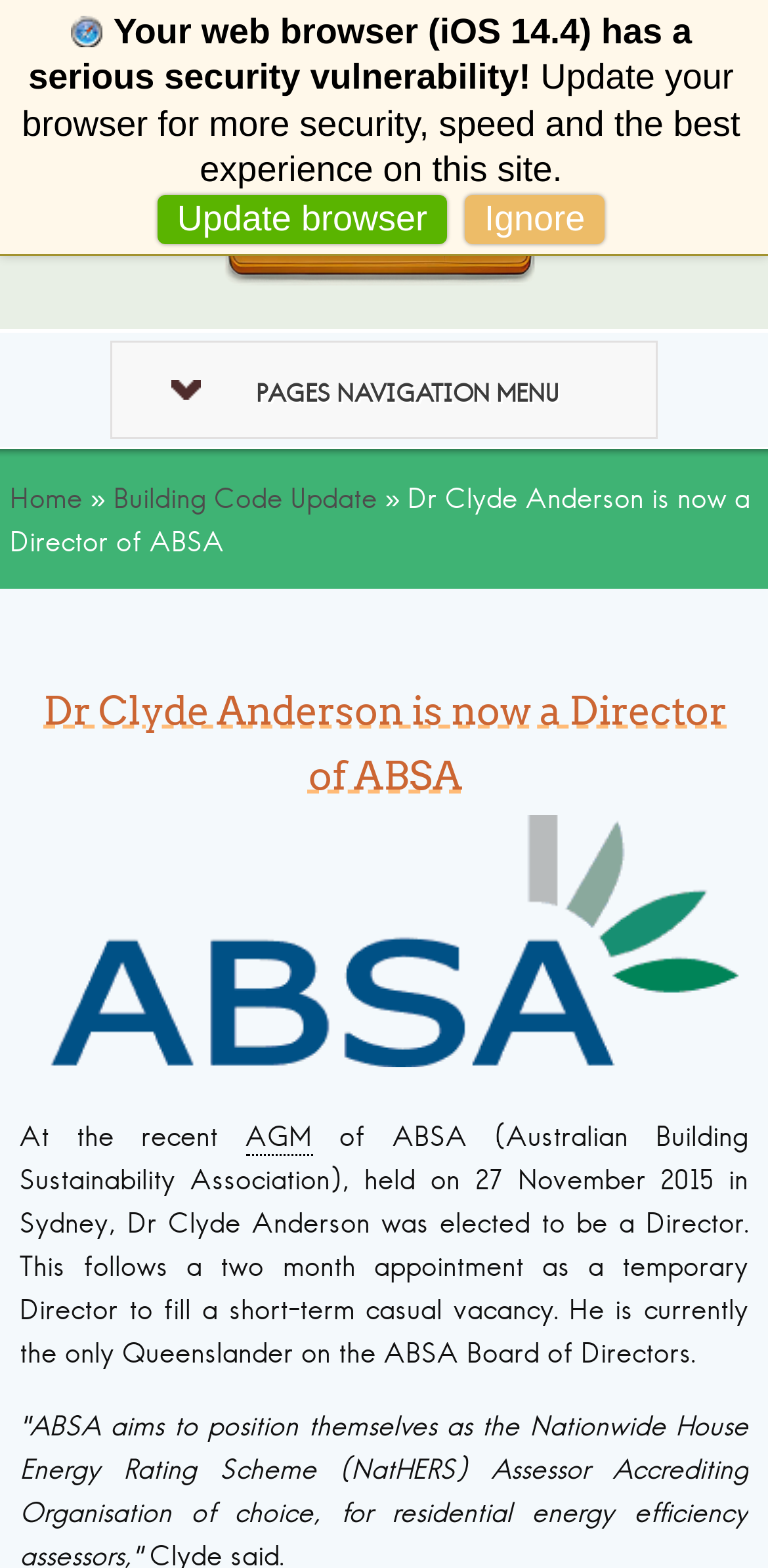Find the bounding box coordinates for the UI element that matches this description: "alt="Anderson Energy Efficiency"".

[0.026, 0.019, 0.974, 0.076]